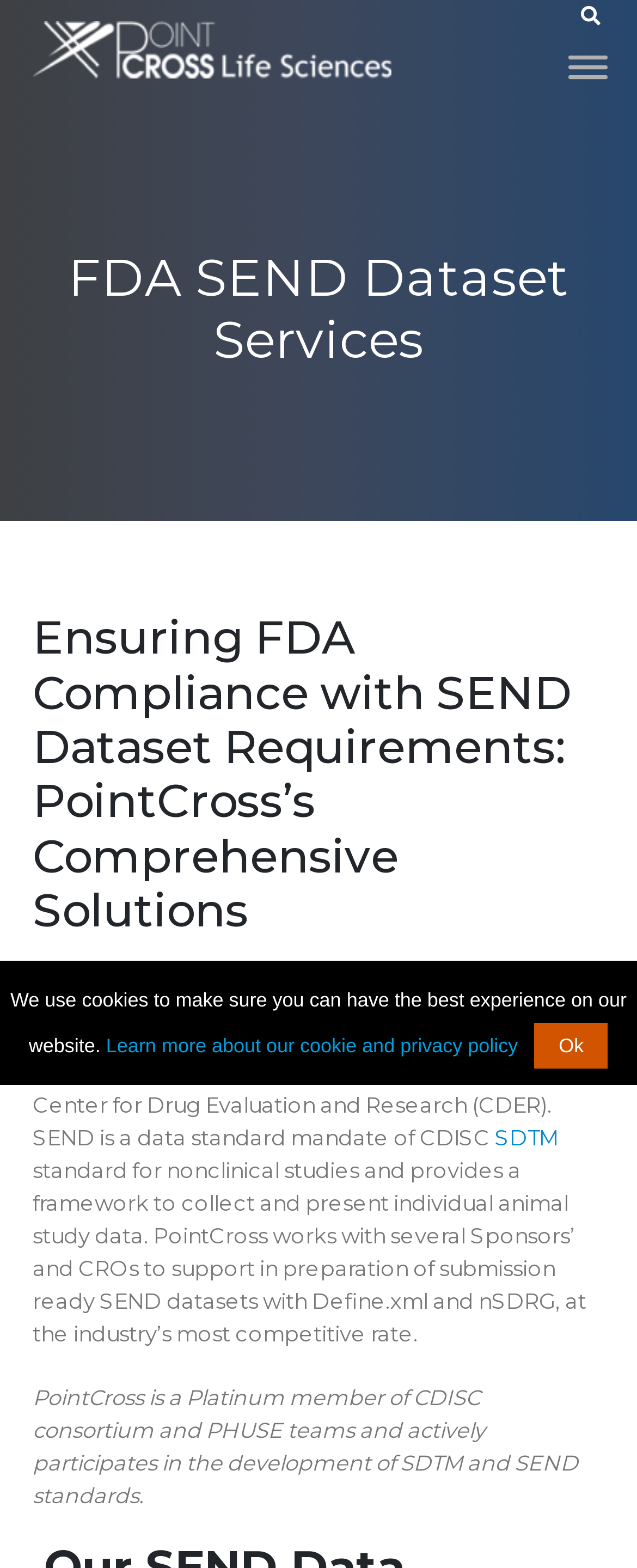Find the headline of the webpage and generate its text content.

FDA SEND Dataset Services